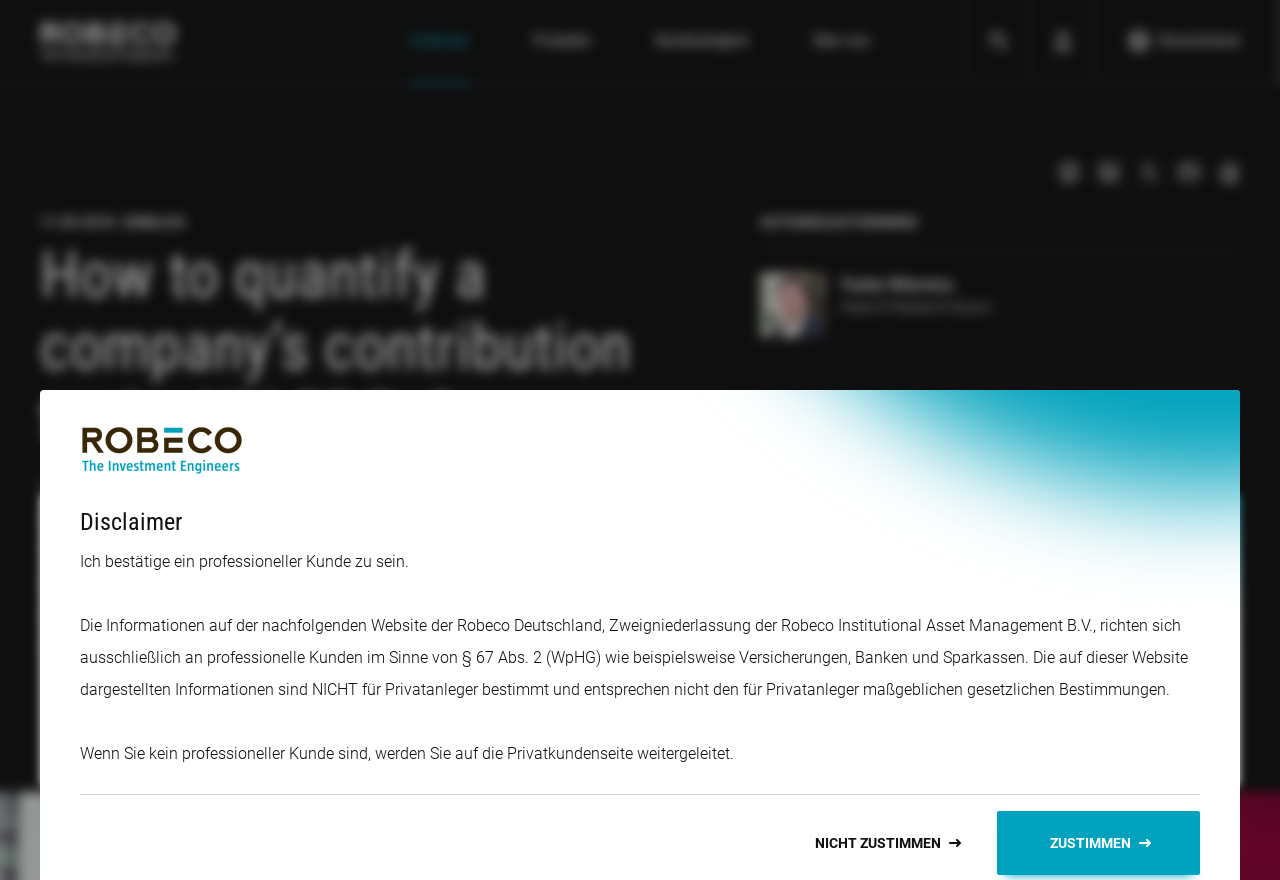What is the language of the webpage?
Please answer the question as detailed as possible.

The language of the webpage can be determined by the text 'Deutschland' in the country selector menu button, which indicates that the webpage is in German.